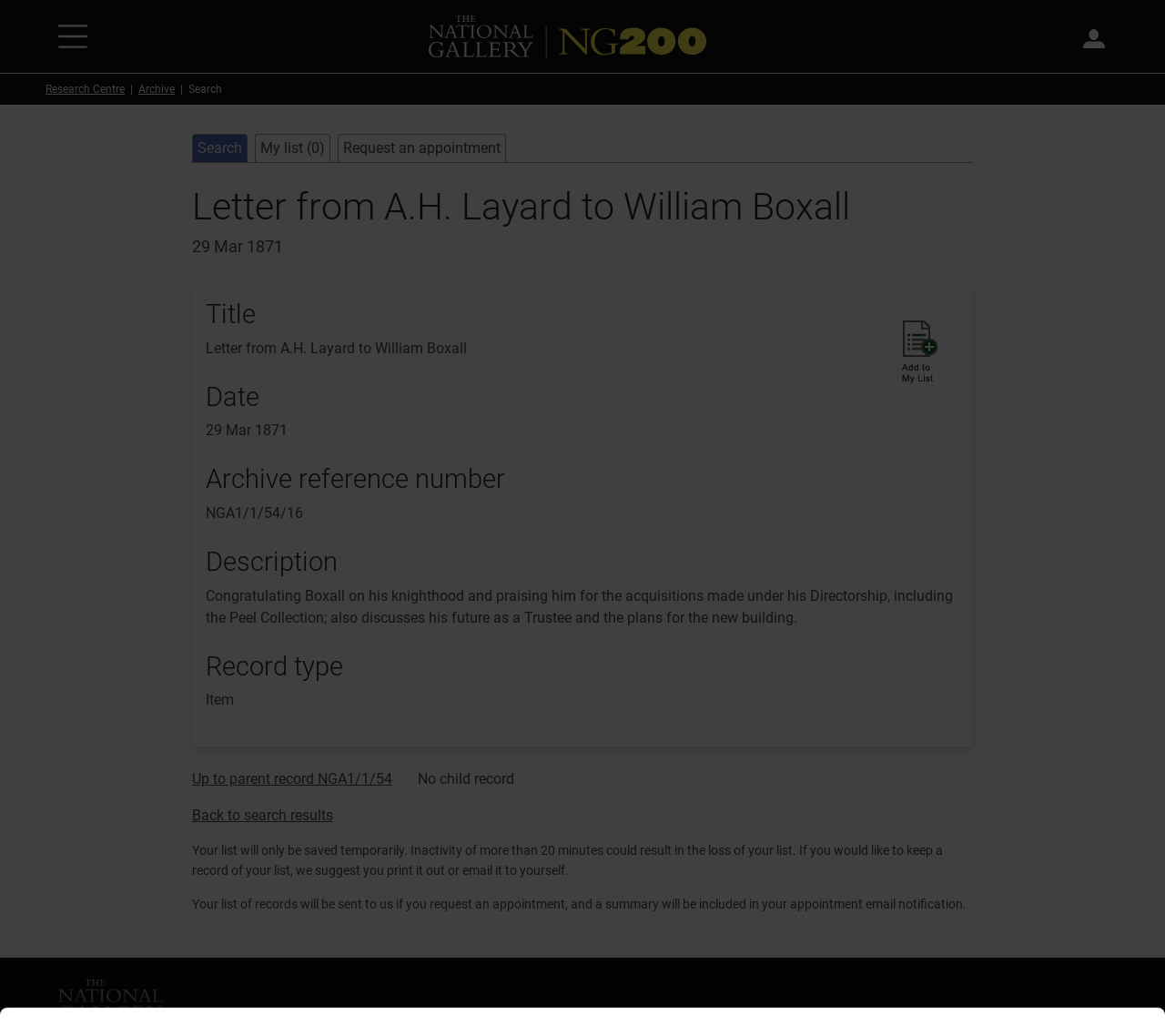Locate the bounding box coordinates of the segment that needs to be clicked to meet this instruction: "Sign in".

[0.93, 0.025, 0.948, 0.046]